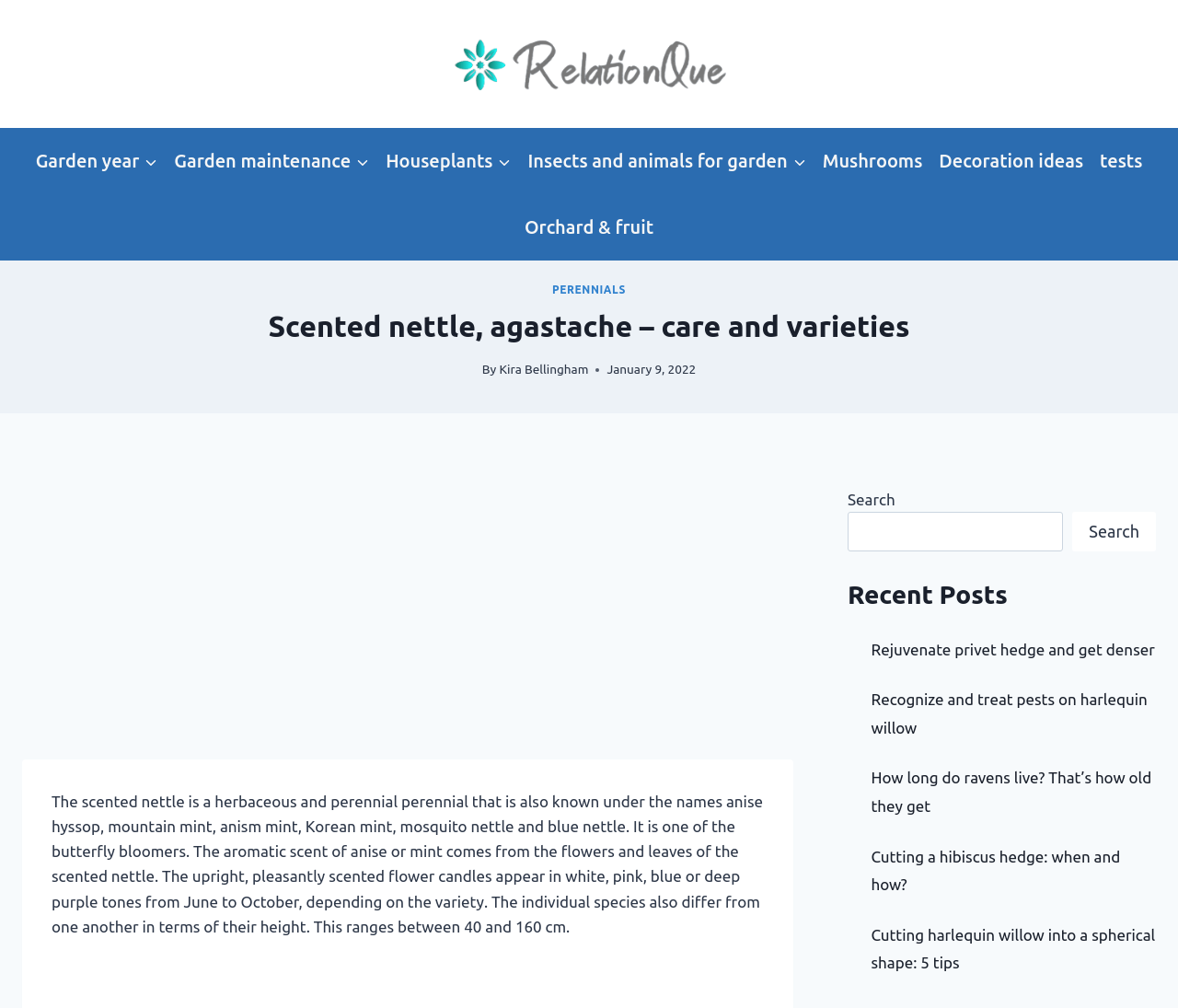Find the bounding box coordinates for the area that must be clicked to perform this action: "Click the logo".

[0.38, 0.037, 0.62, 0.099]